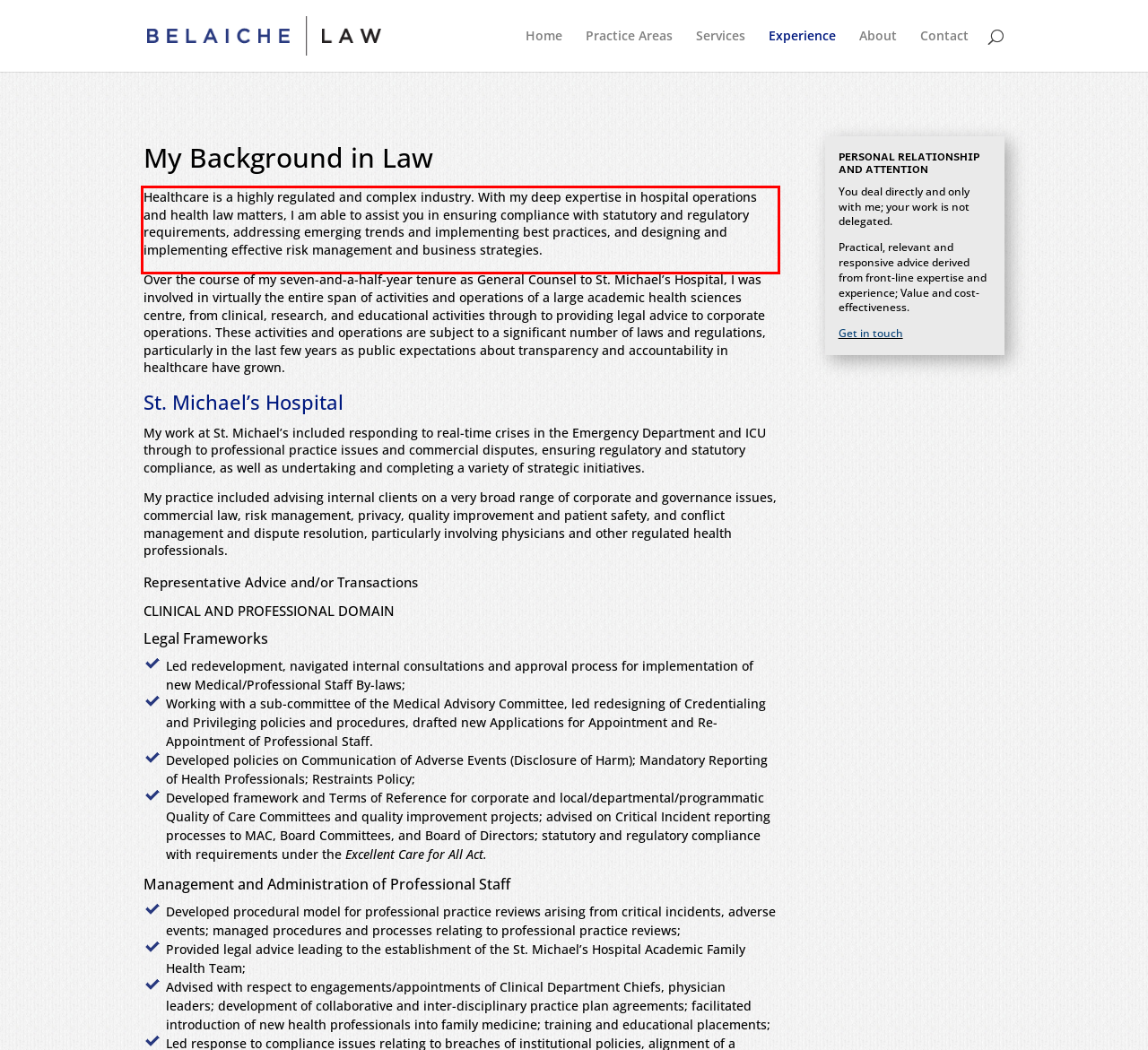Extract and provide the text found inside the red rectangle in the screenshot of the webpage.

Healthcare is a highly regulated and complex industry. With my deep expertise in hospital operations and health law matters, I am able to assist you in ensuring compliance with statutory and regulatory requirements, addressing emerging trends and implementing best practices, and designing and implementing effective risk management and business strategies.